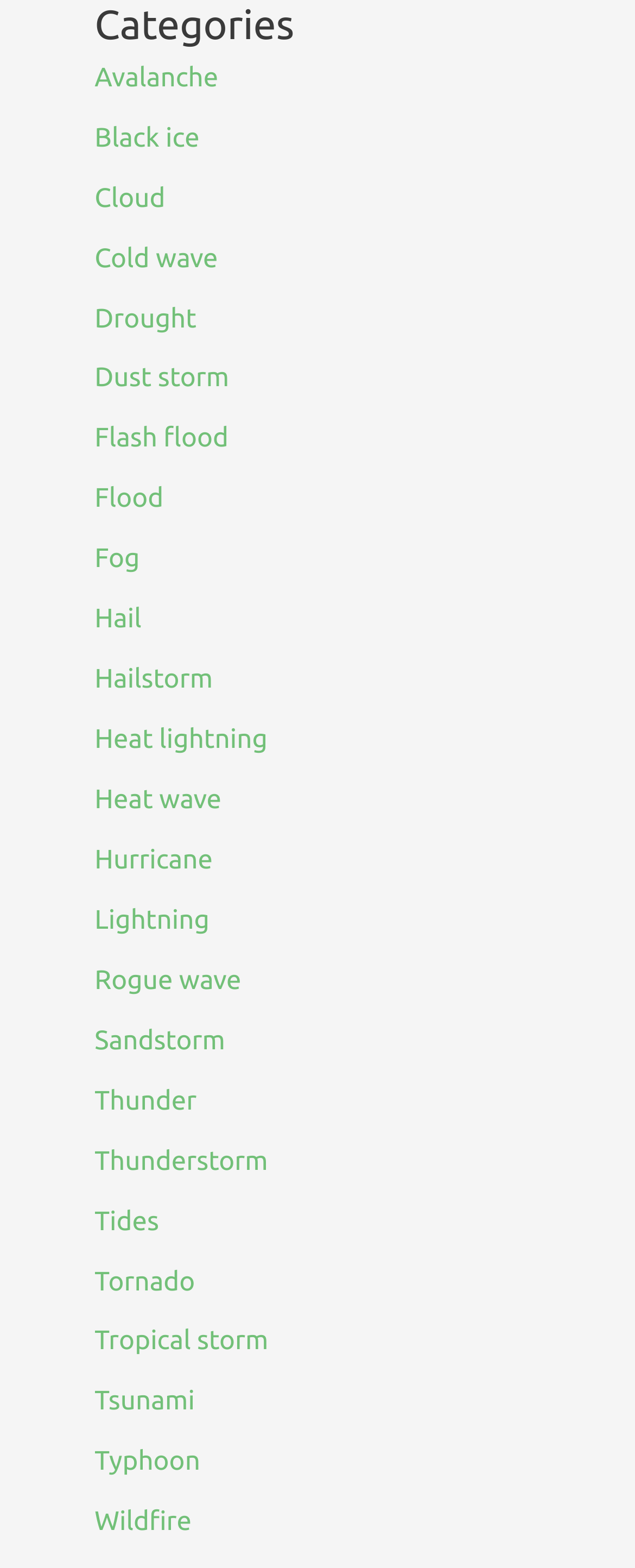Please identify the bounding box coordinates of the element that needs to be clicked to perform the following instruction: "Learn about Hurricane".

[0.149, 0.539, 0.335, 0.558]